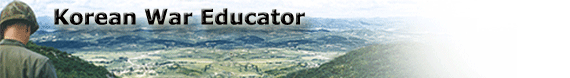Describe the important features and context of the image with as much detail as possible.

The image features a branded header for the "Korean War Educator" website. It showcases the title prominently in bold, capitalized lettering against a serene backdrop of rolling hills and valleys, evoking a sense of historical reflection and education related to the Korean War. The gradient design subtly transitions from vivid colors on the left to a lighter tone on the right, enhancing the visual appeal while maintaining focus on the title.